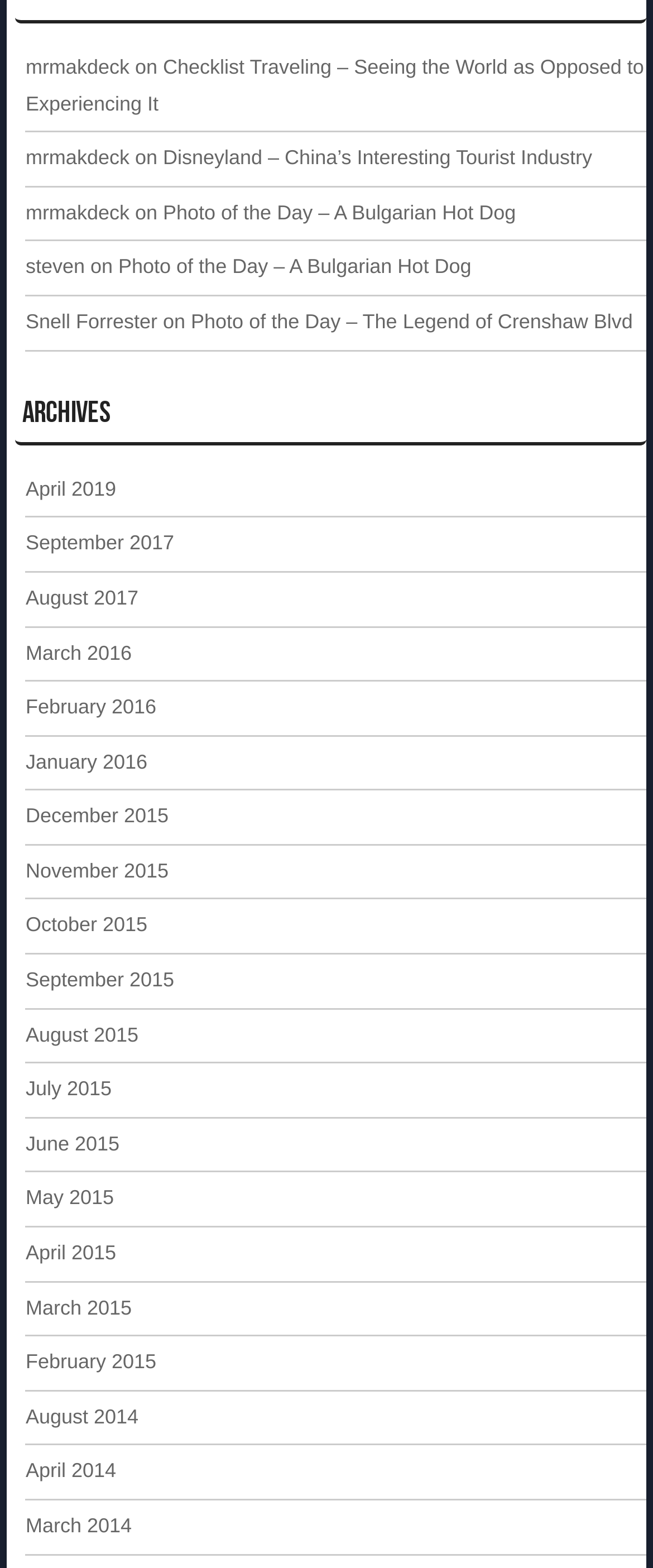Please find the bounding box coordinates of the element that needs to be clicked to perform the following instruction: "check the photo of the day". The bounding box coordinates should be four float numbers between 0 and 1, represented as [left, top, right, bottom].

[0.25, 0.128, 0.79, 0.143]